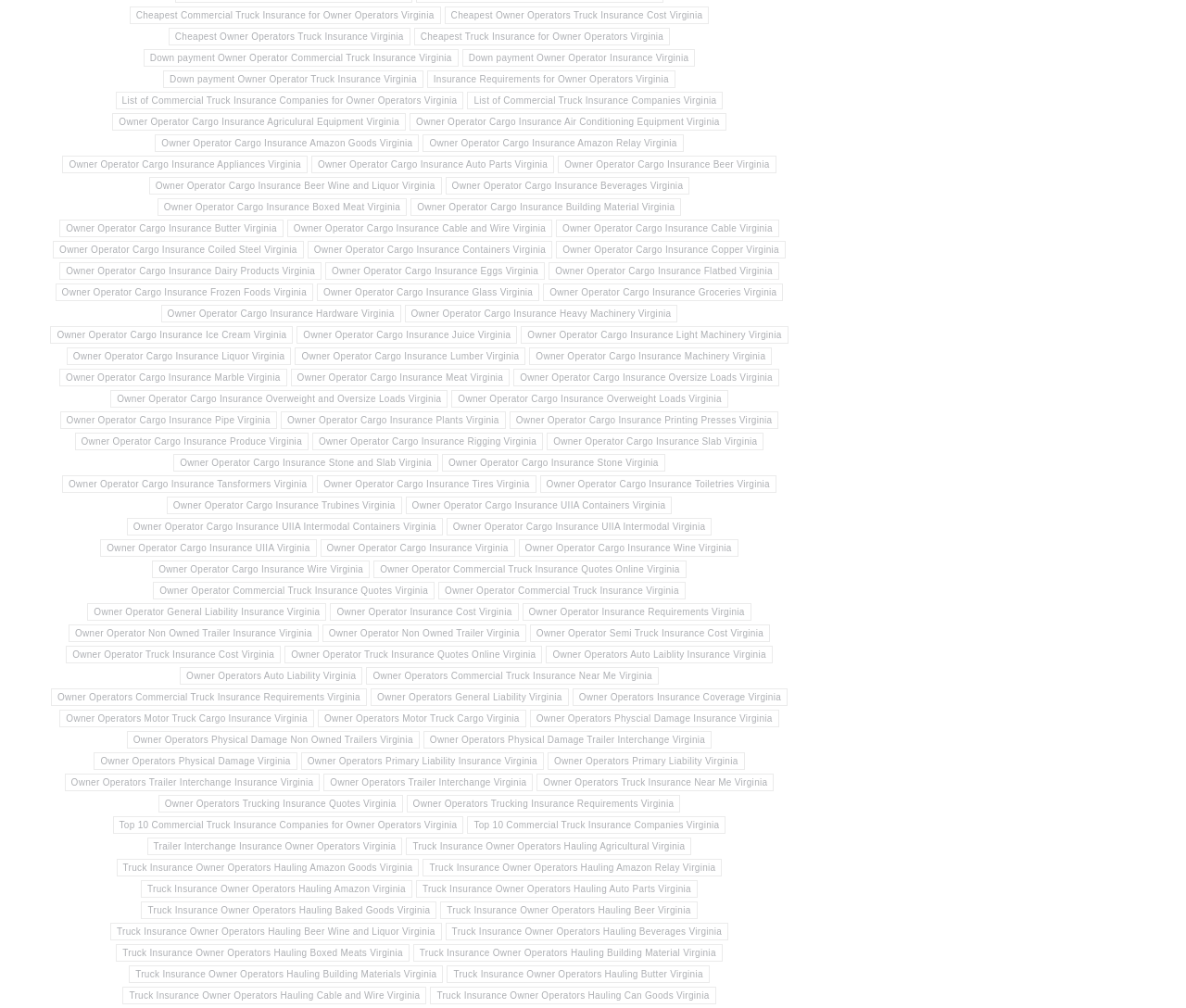Determine the bounding box coordinates for the HTML element mentioned in the following description: "Owner Operators General Liability Virginia". The coordinates should be a list of four floats ranging from 0 to 1, represented as [left, top, right, bottom].

[0.312, 0.683, 0.479, 0.701]